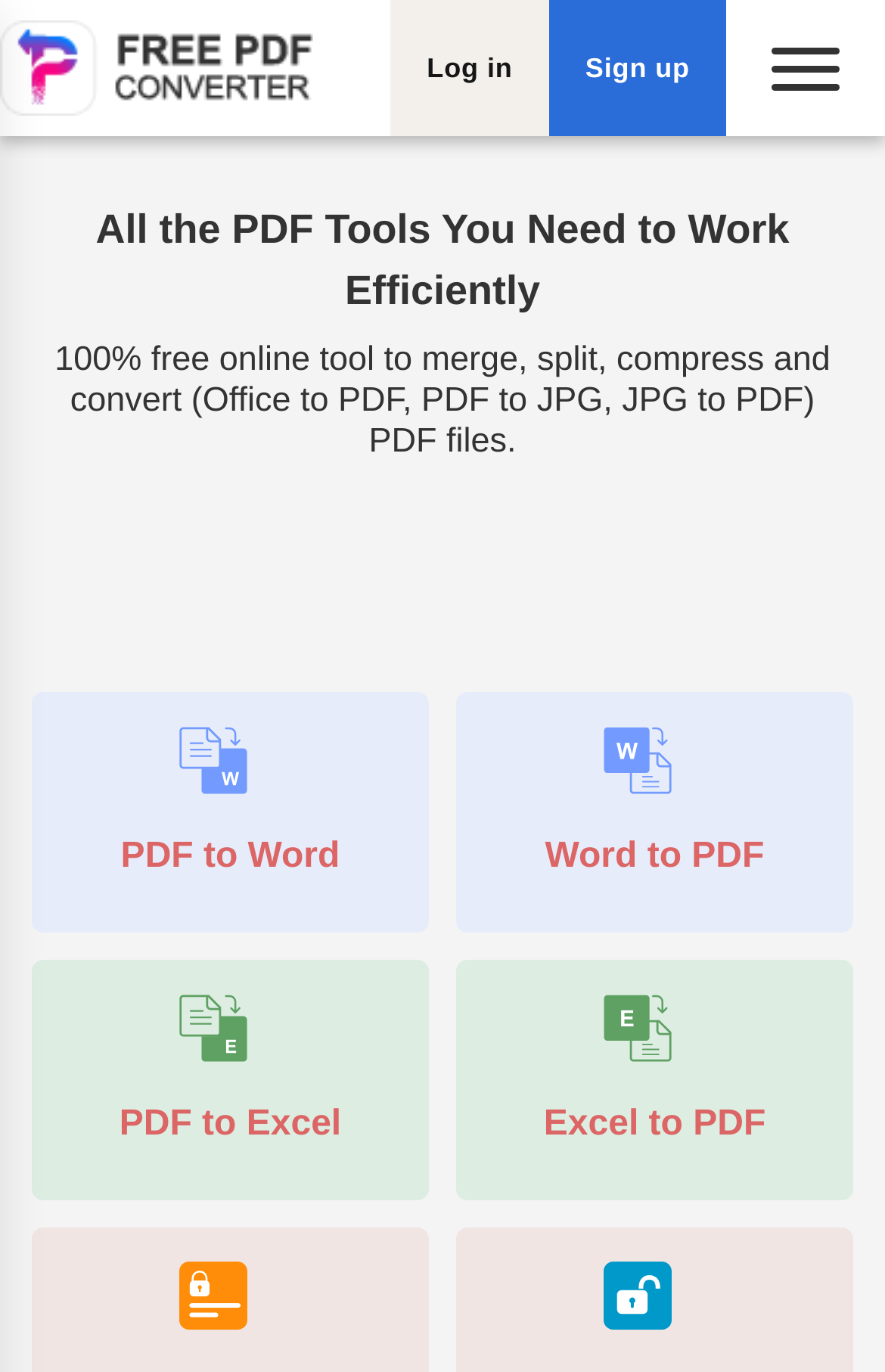Can I convert PDF files to images on this website?
Please use the image to provide a one-word or short phrase answer.

Yes